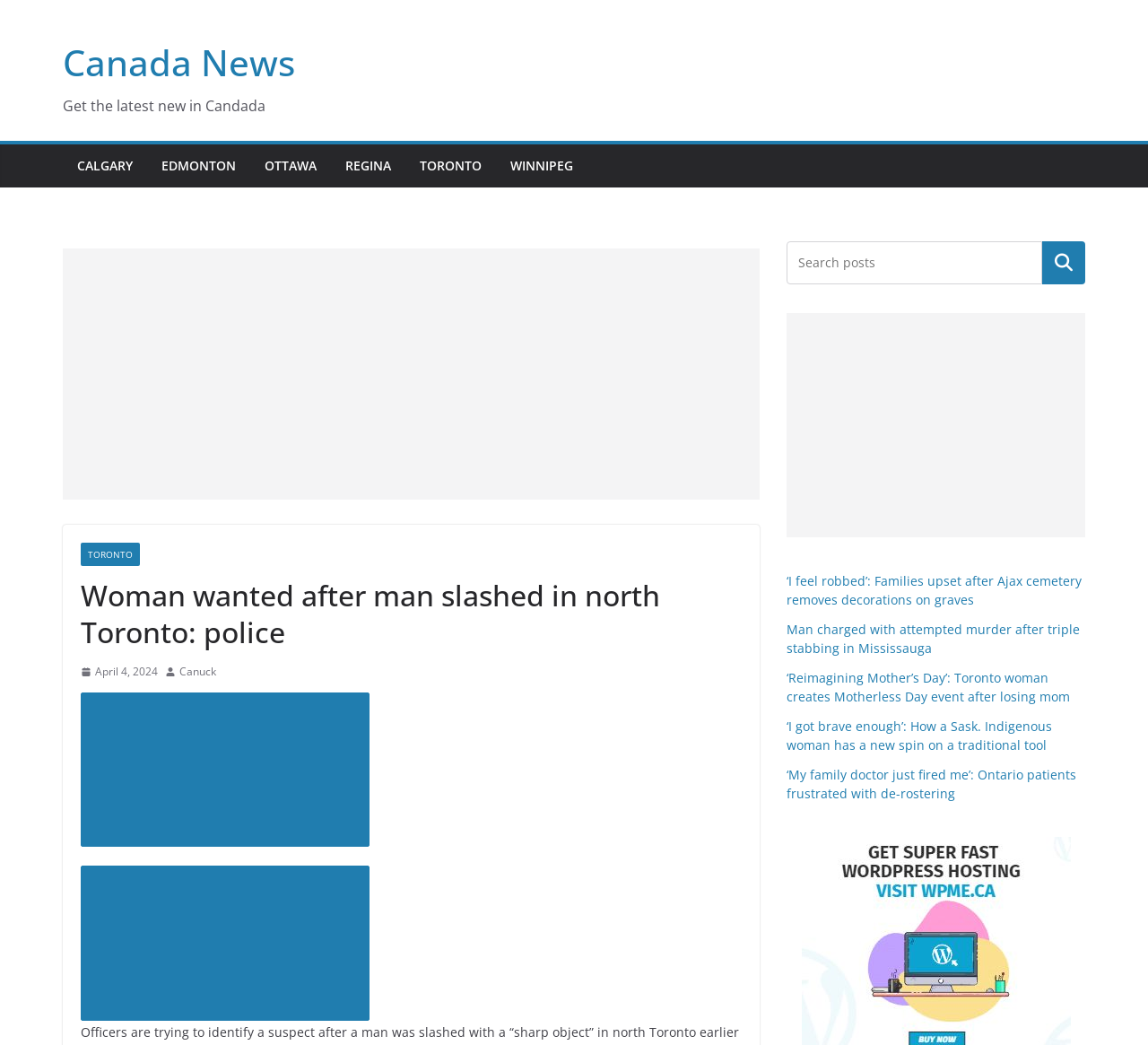Please provide a brief answer to the following inquiry using a single word or phrase:
What is the function of the button with an image?

Decrease article font size